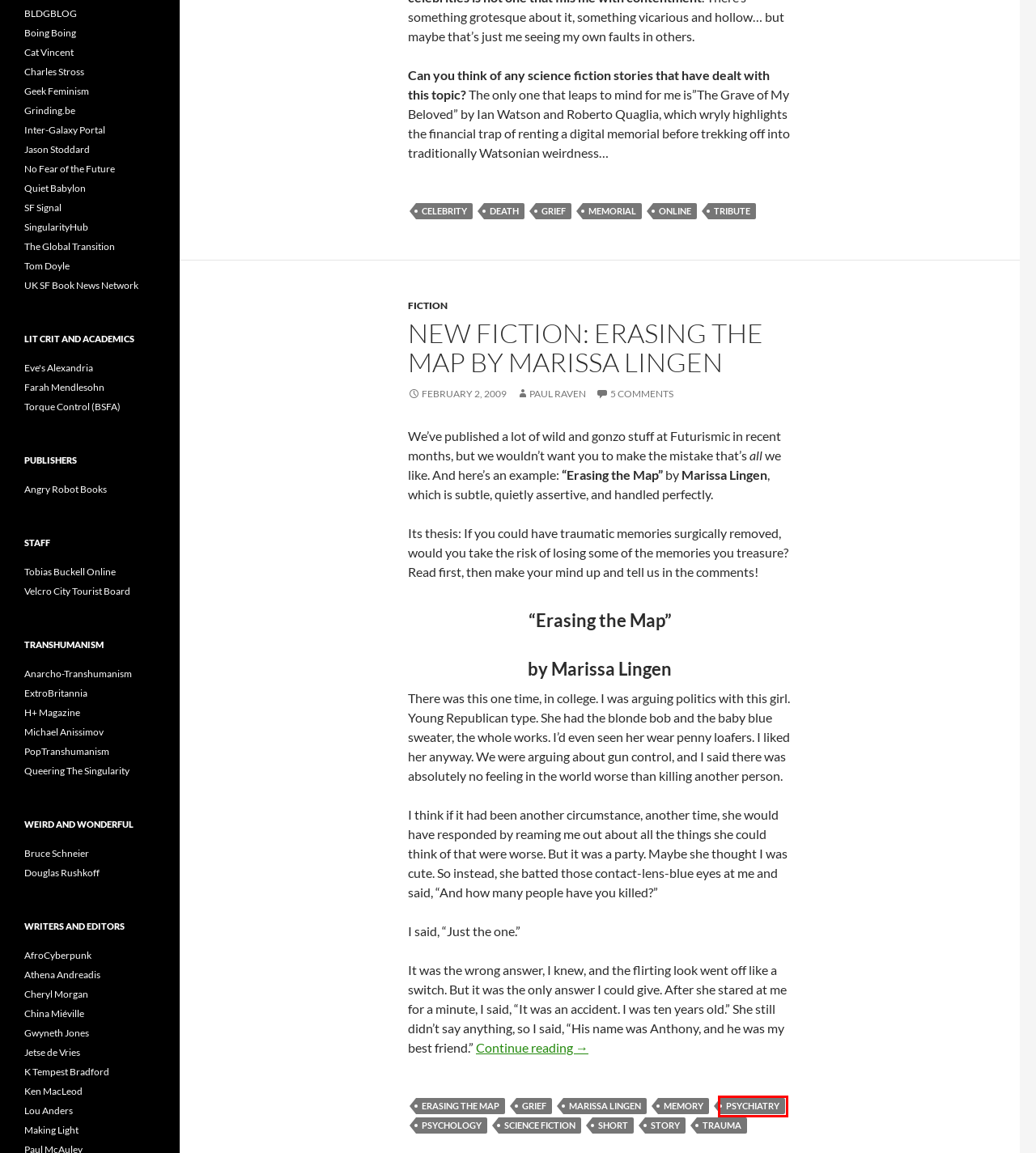Consider the screenshot of a webpage with a red bounding box around an element. Select the webpage description that best corresponds to the new page after clicking the element inside the red bounding box. Here are the candidates:
A. Geek Feminism Blog | Women, feminism, and geek culture
B. Charlie's Diary
C. psychiatry | Futurismic
D. NEW FICTION: ERASING THE MAP by Marissa Lingen | Futurismic
E. Erasing The Map | Futurismic
F. story | Futurismic
G. memorial | Futurismic
H. Marissa Lingen | Futurismic

C